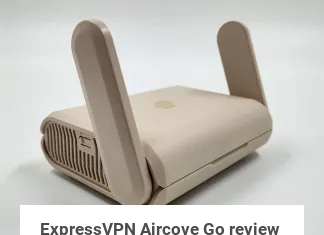What is the purpose of the two antennas on the ExpressVPN Aircove Go?
Provide a well-explained and detailed answer to the question.

The presence of two prominent antennas on the device implies that they are intended to improve the signal strength and range of the router, making it suitable for various online activities.